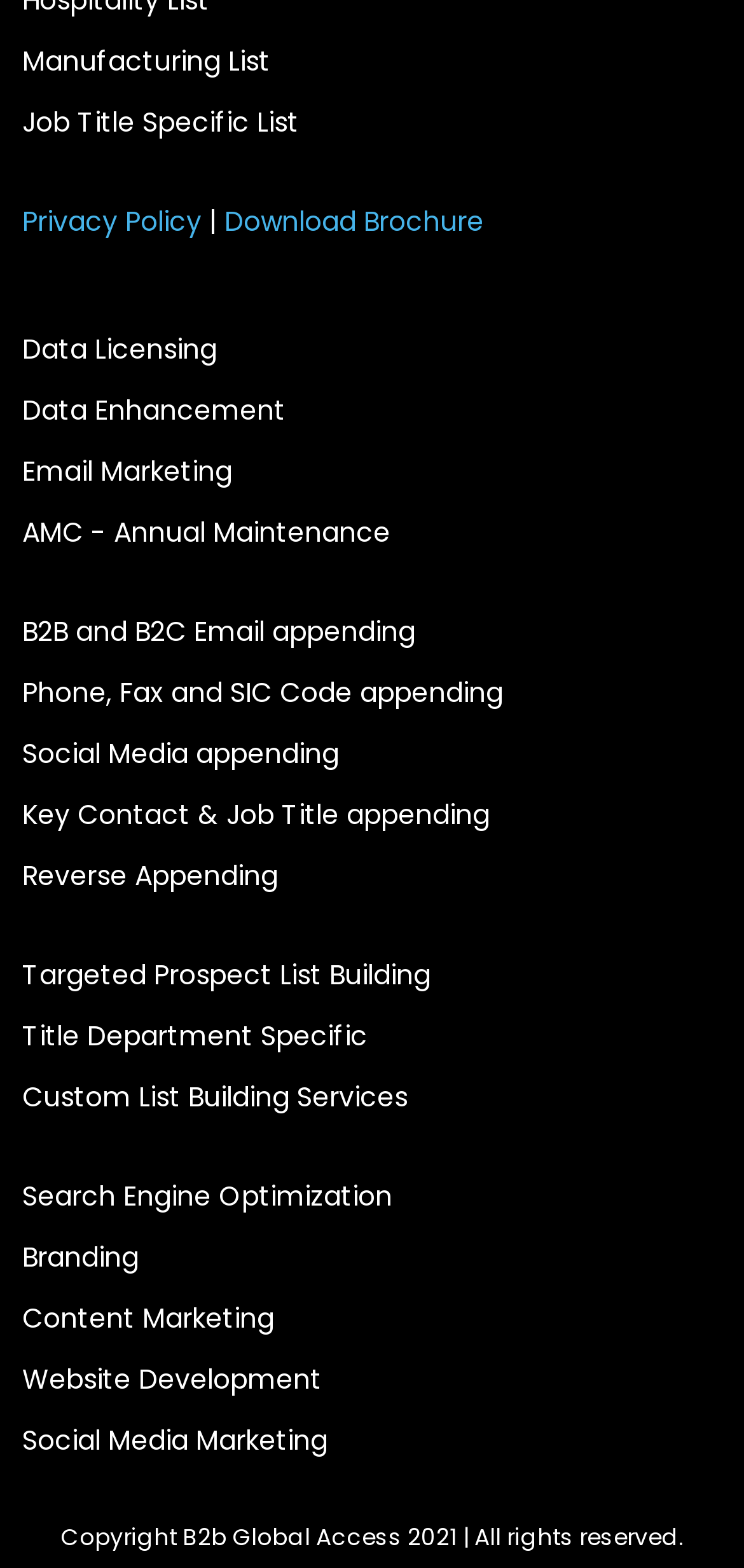Please find the bounding box coordinates of the element that must be clicked to perform the given instruction: "Check website development services". The coordinates should be four float numbers from 0 to 1, i.e., [left, top, right, bottom].

[0.03, 0.86, 0.97, 0.898]